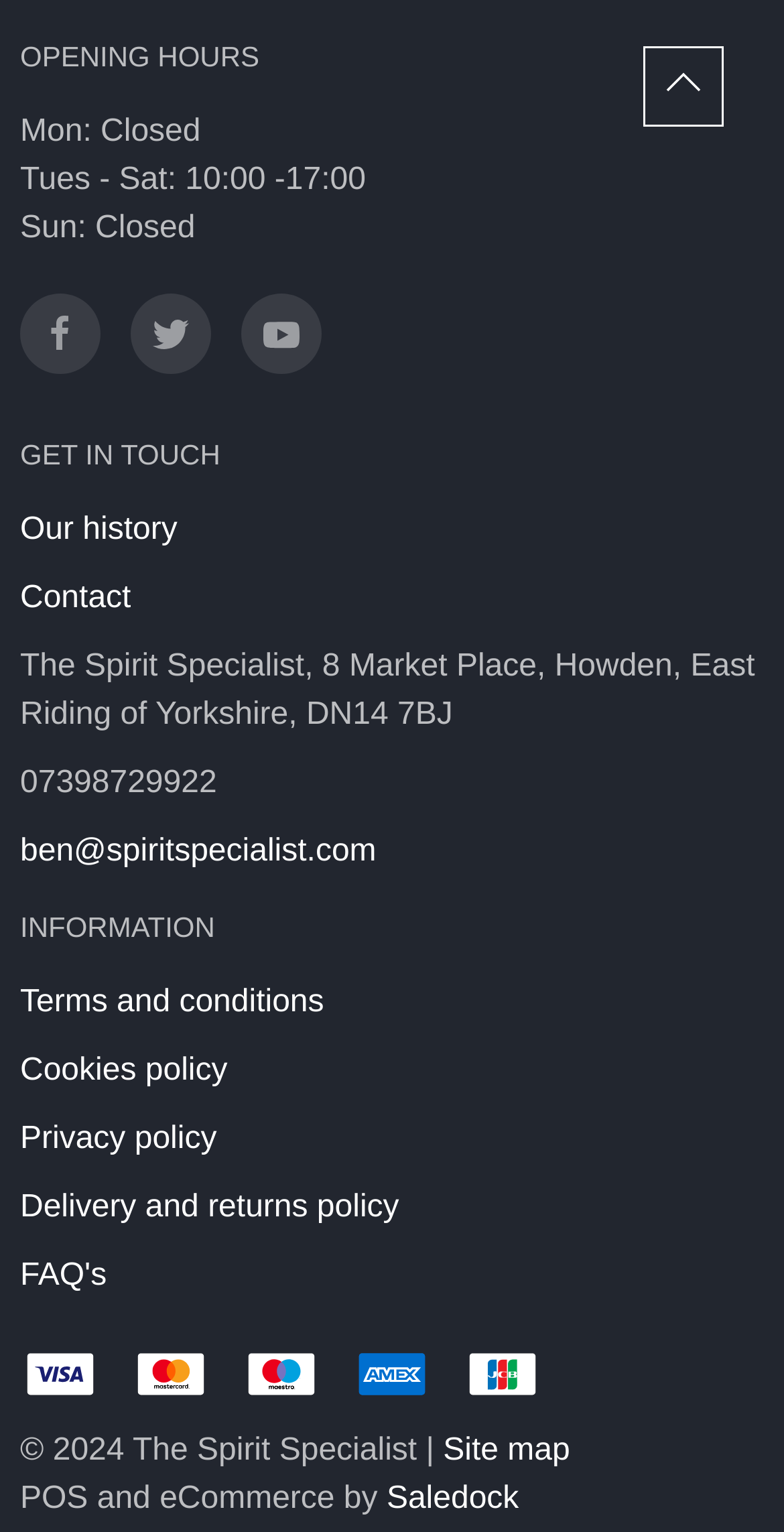Please locate the bounding box coordinates of the element that should be clicked to achieve the given instruction: "Get in touch".

[0.026, 0.286, 0.281, 0.307]